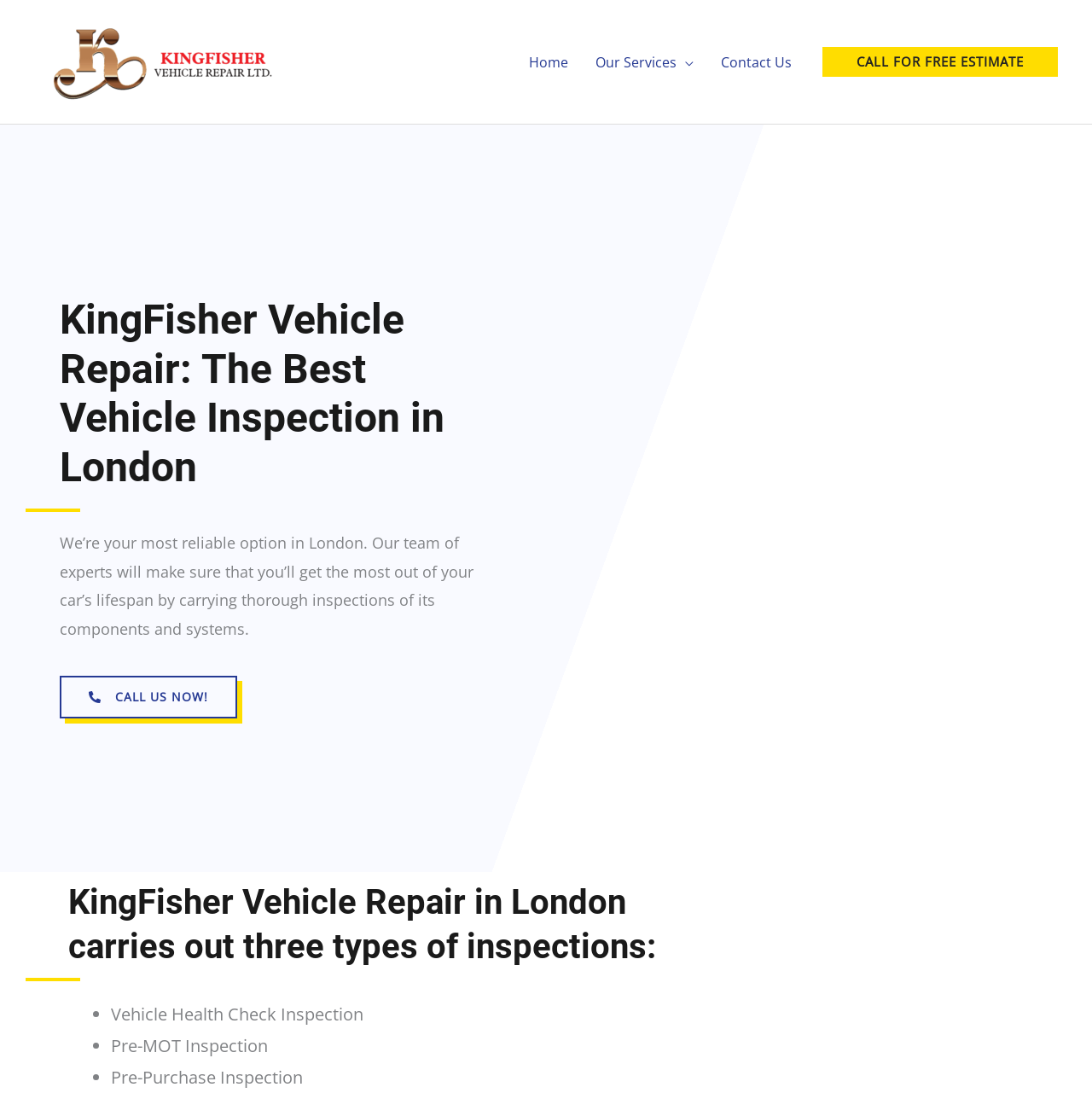Given the webpage screenshot, identify the bounding box of the UI element that matches this description: "Call For Free Estimate".

[0.753, 0.043, 0.969, 0.07]